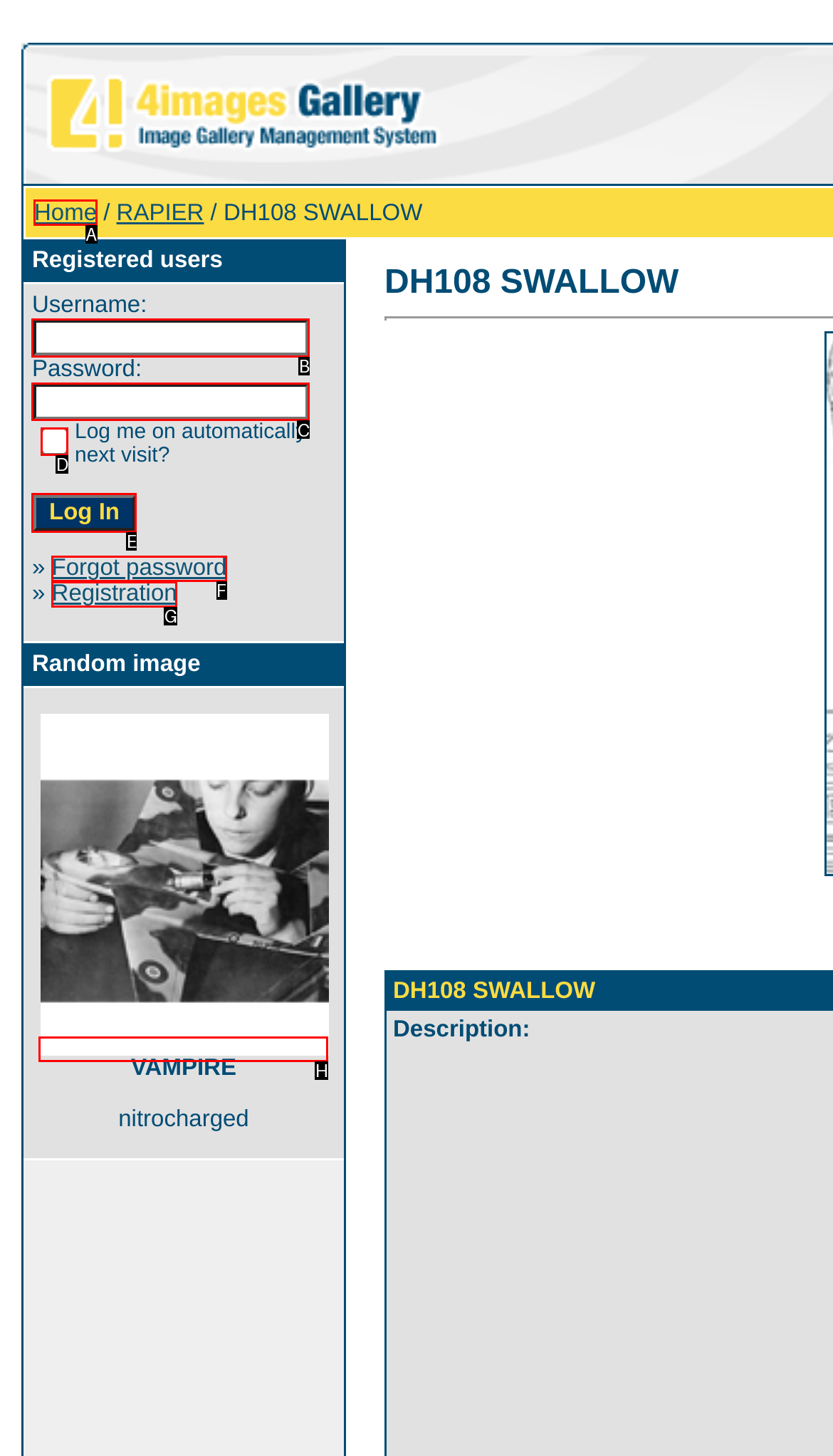Which lettered option should be clicked to achieve the task: Click the VAMPIRE link? Choose from the given choices.

H